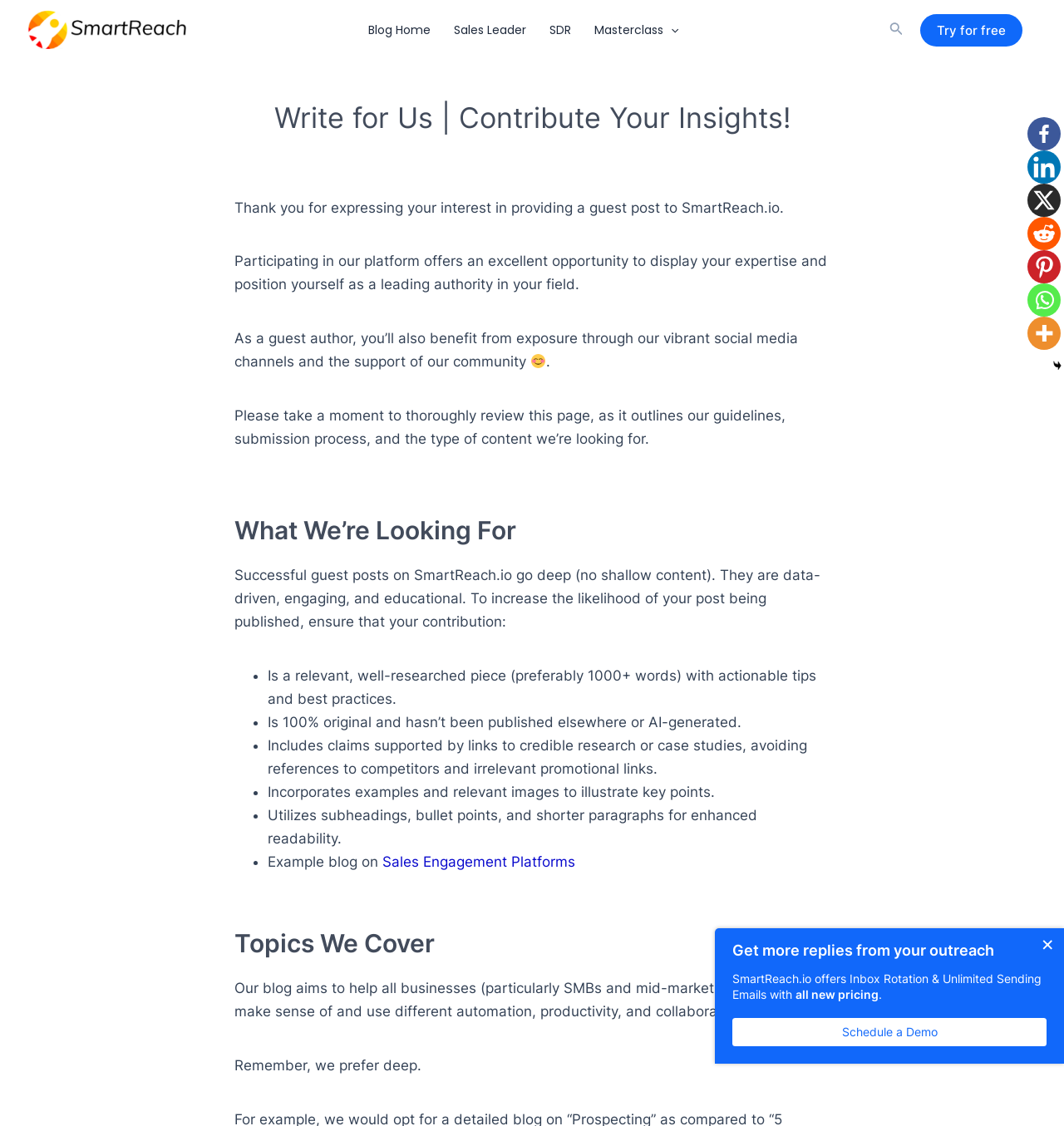Locate the UI element that matches the description Try for free in the webpage screenshot. Return the bounding box coordinates in the format (top-left x, top-left y, bottom-right x, bottom-right y), with values ranging from 0 to 1.

[0.873, 0.012, 0.961, 0.041]